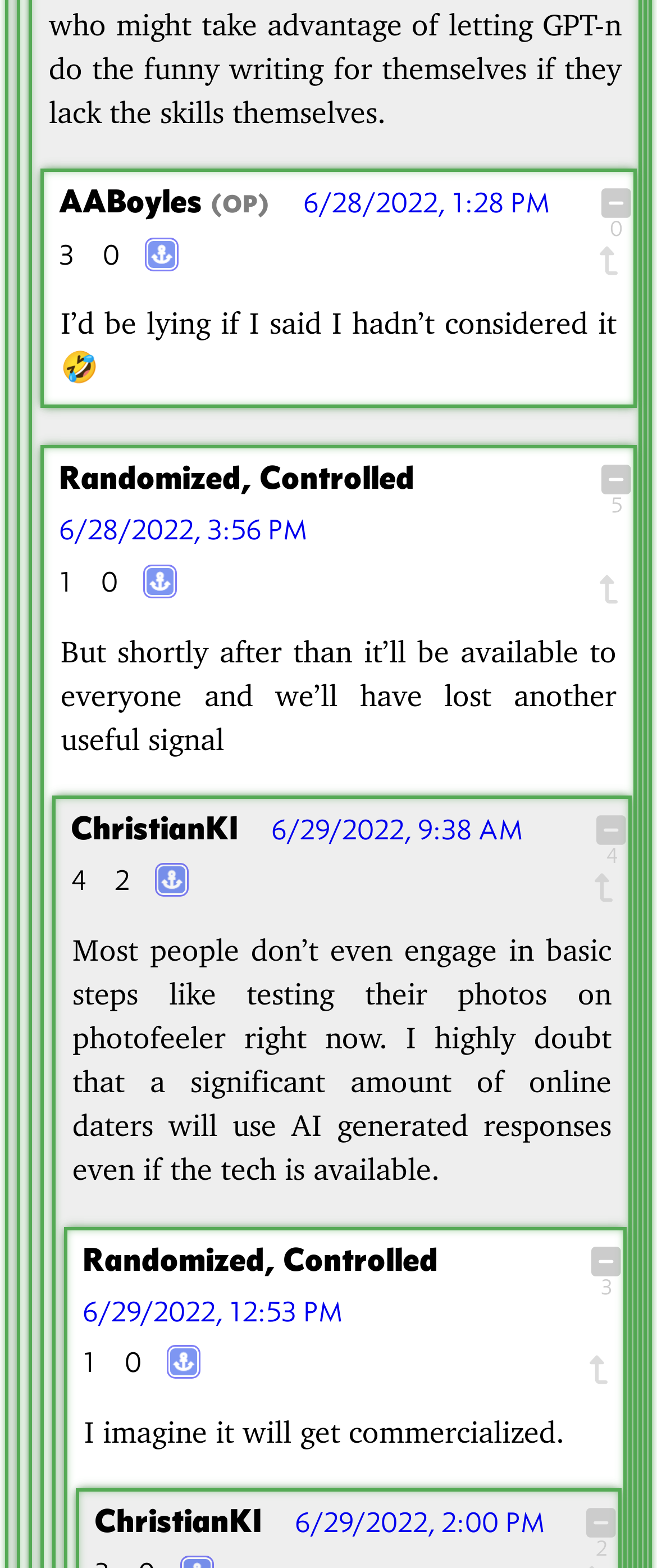Locate the bounding box coordinates of the area that needs to be clicked to fulfill the following instruction: "View the comment by AABoyles". The coordinates should be in the format of four float numbers between 0 and 1, namely [left, top, right, bottom].

[0.09, 0.112, 0.41, 0.145]